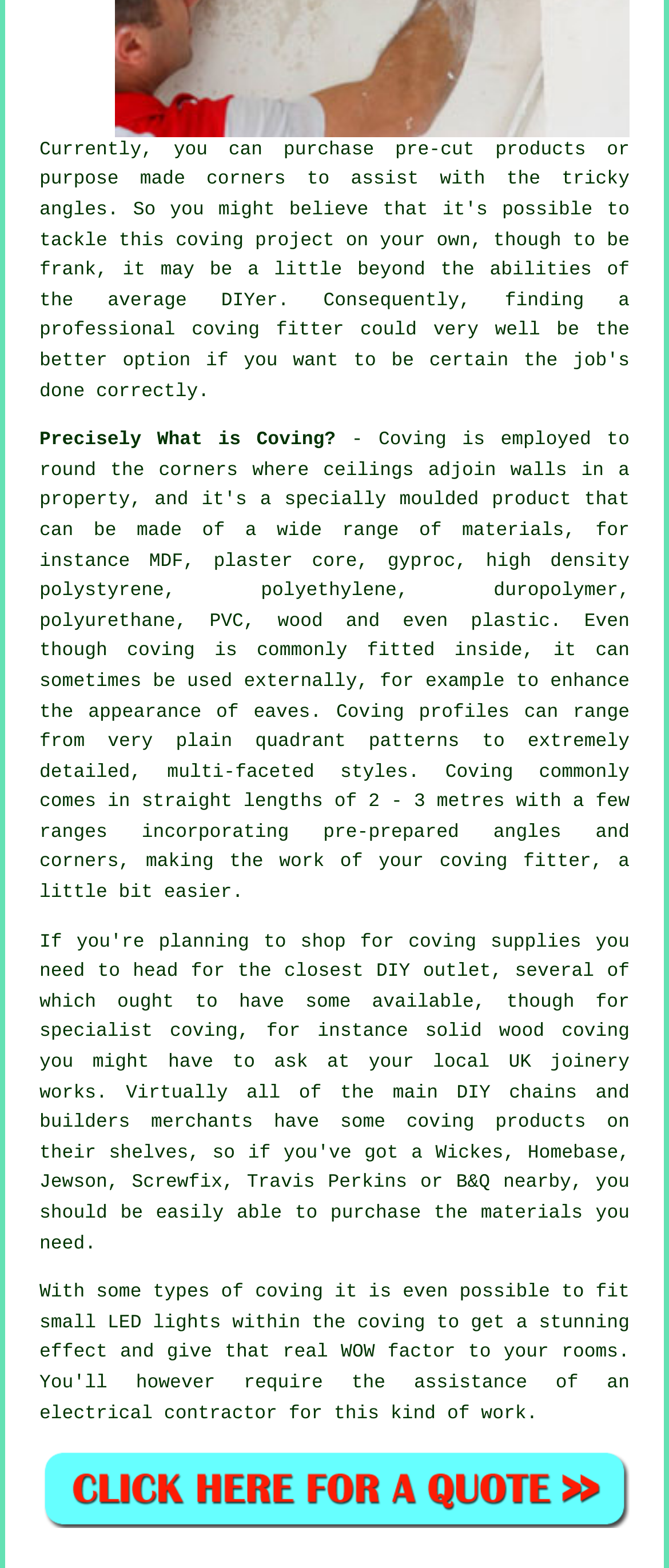Please identify the bounding box coordinates of the element's region that should be clicked to execute the following instruction: "Explore 'angles'". The bounding box coordinates must be four float numbers between 0 and 1, i.e., [left, top, right, bottom].

[0.059, 0.128, 0.161, 0.141]